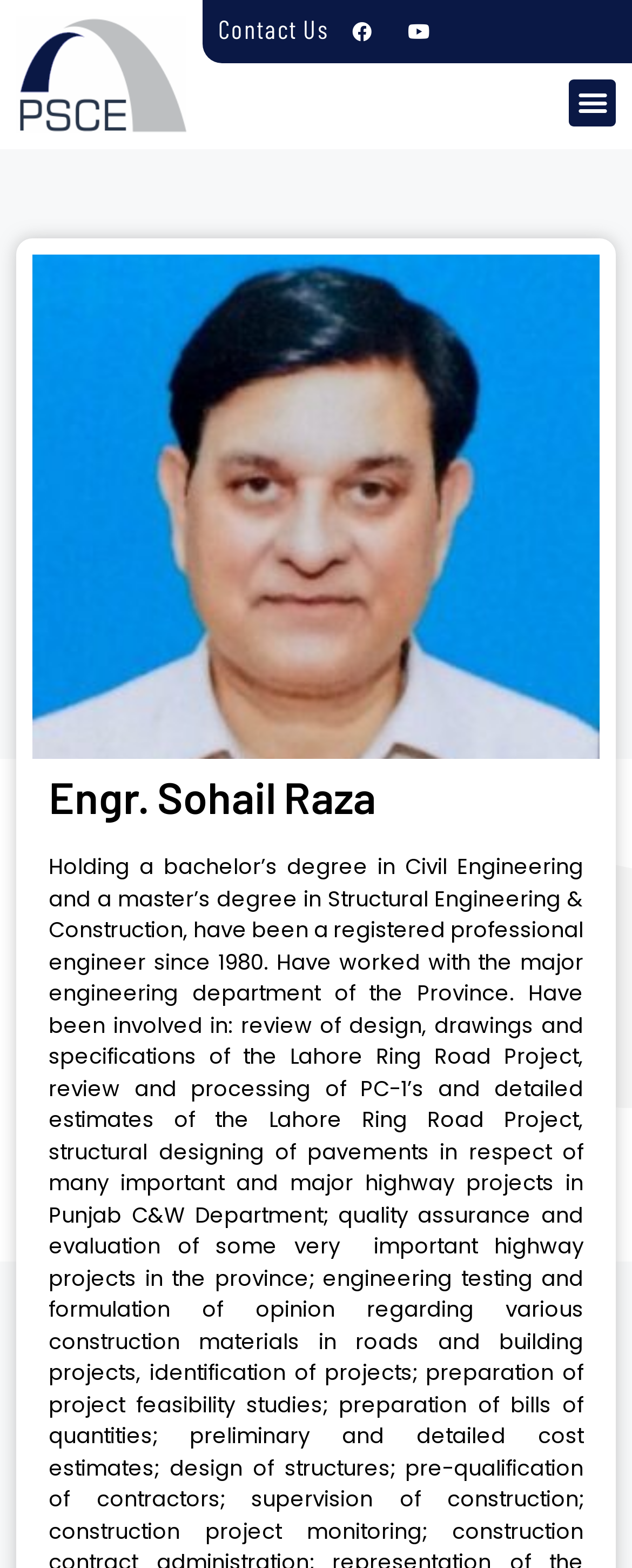Analyze the image and give a detailed response to the question:
What is the position of the 'Contact Us' link on the webpage?

By looking at the bounding box coordinates of the 'Contact Us' link element, I can see that its y1 and y2 values are small, which indicates that it is located at the top of the webpage. Its x1 and x2 values are also relatively small, which suggests that it is located on the right side of the webpage.